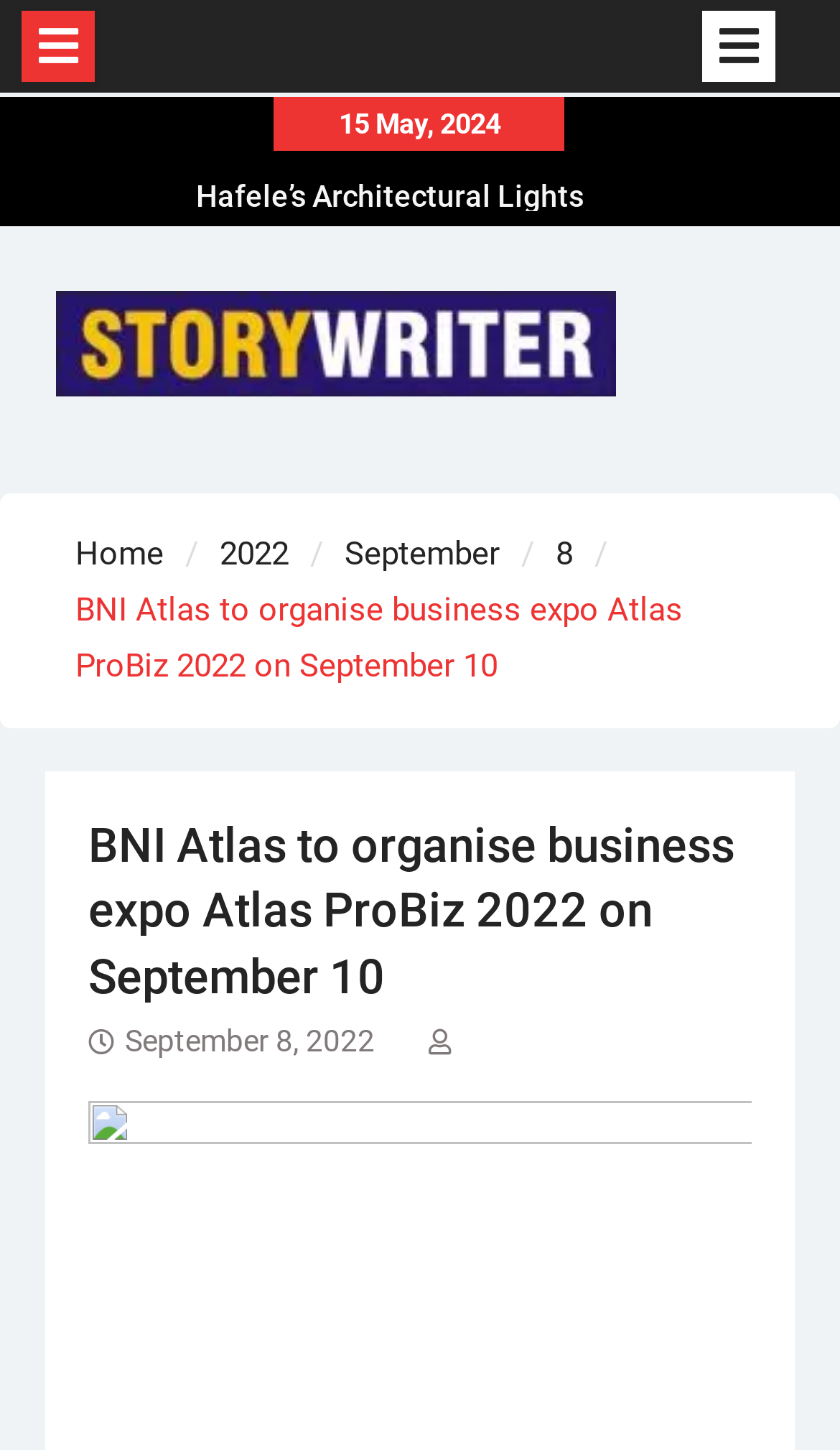Please examine the image and provide a detailed answer to the question: What is the date of the business expo?

I found the date of the business expo by looking at the static text element that says 'BNI Atlas to organise business expo Atlas ProBiz 2022 on September 10'. This text is located at the top of the webpage and appears to be the main heading.